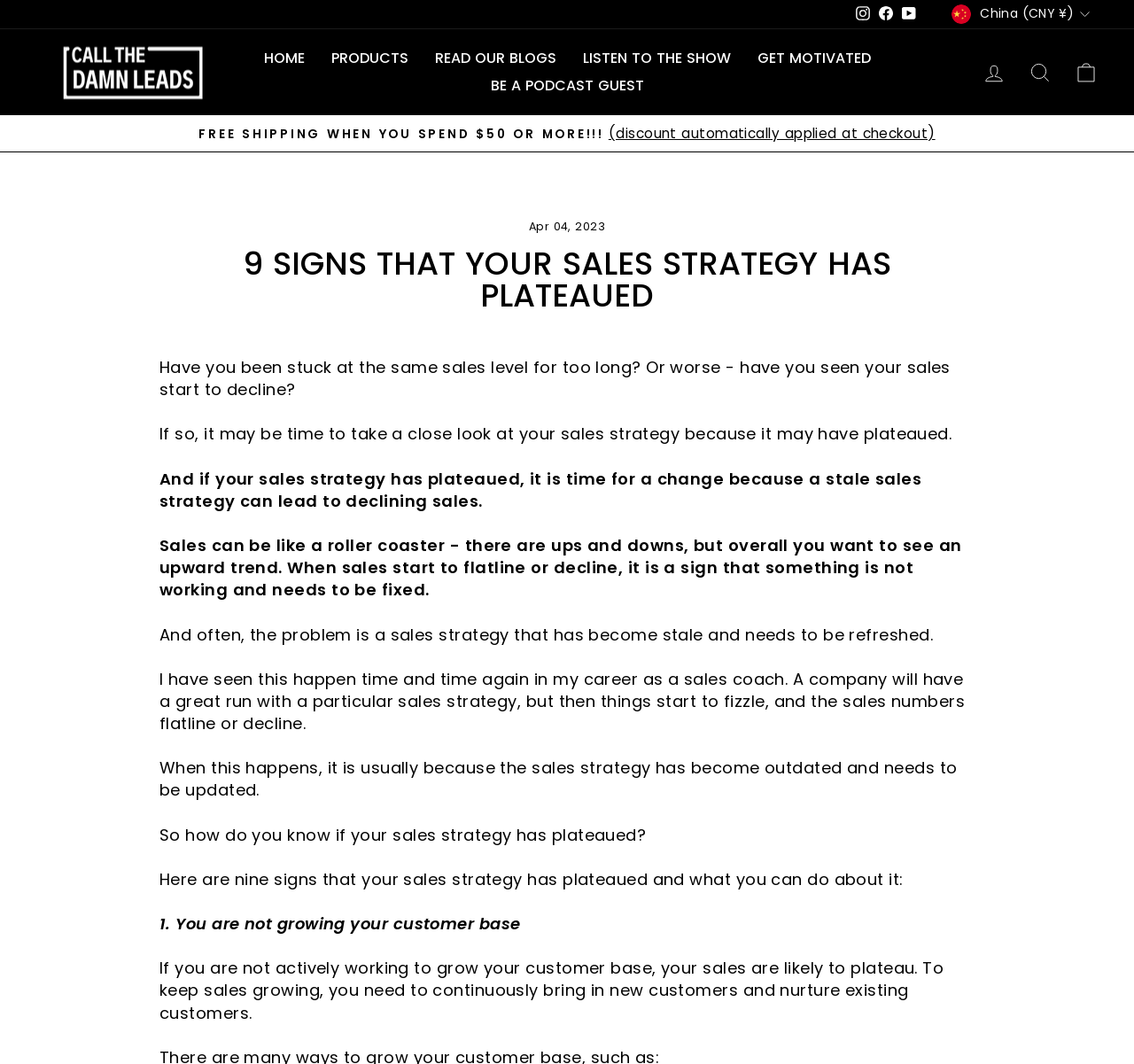What is the name of the company?
Utilize the image to construct a detailed and well-explained answer.

I determined the answer by looking at the logo and link at the top left corner of the webpage, which says 'CallTheLeads'.